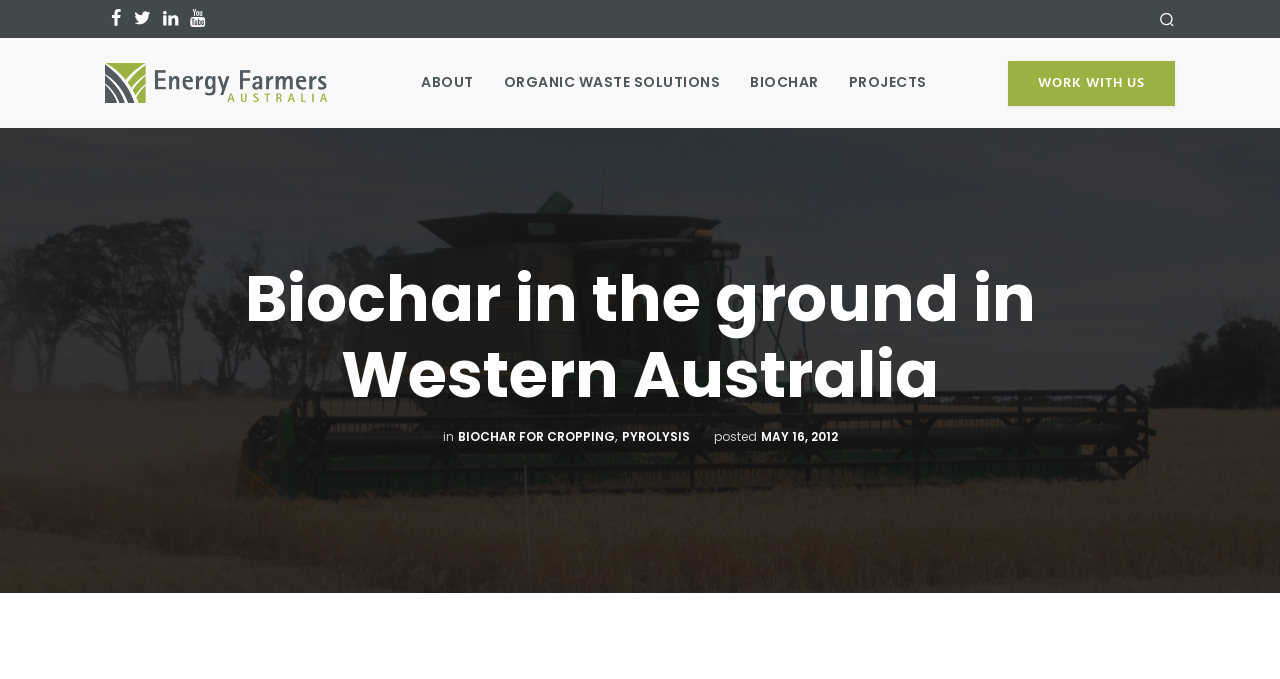Locate the bounding box coordinates of the segment that needs to be clicked to meet this instruction: "Click the BIOCHAR link".

[0.586, 0.106, 0.64, 0.135]